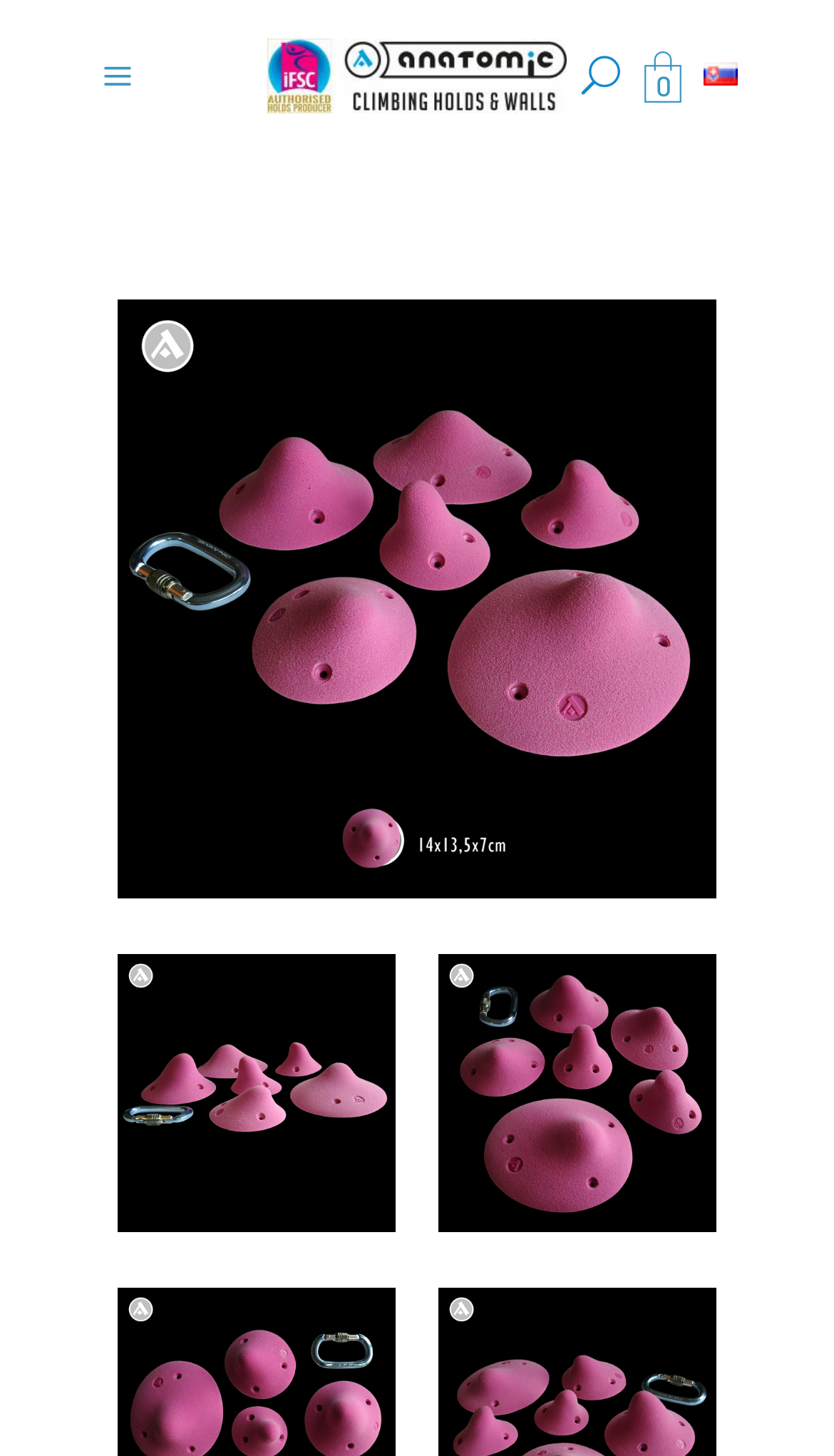Respond to the question below with a concise word or phrase:
What is the logo of the website?

Mobile Logo